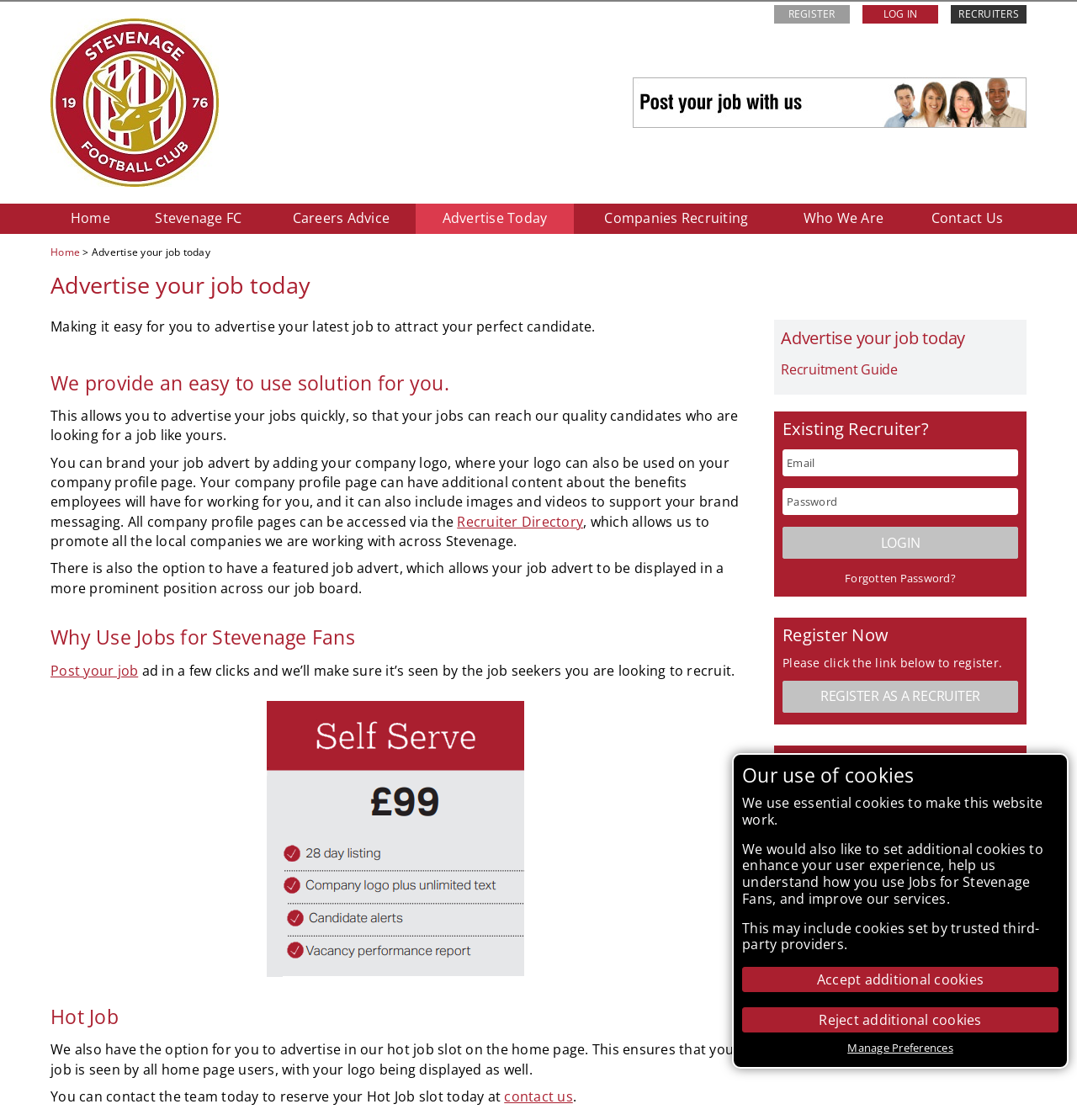Highlight the bounding box coordinates of the region I should click on to meet the following instruction: "Go to About page".

None